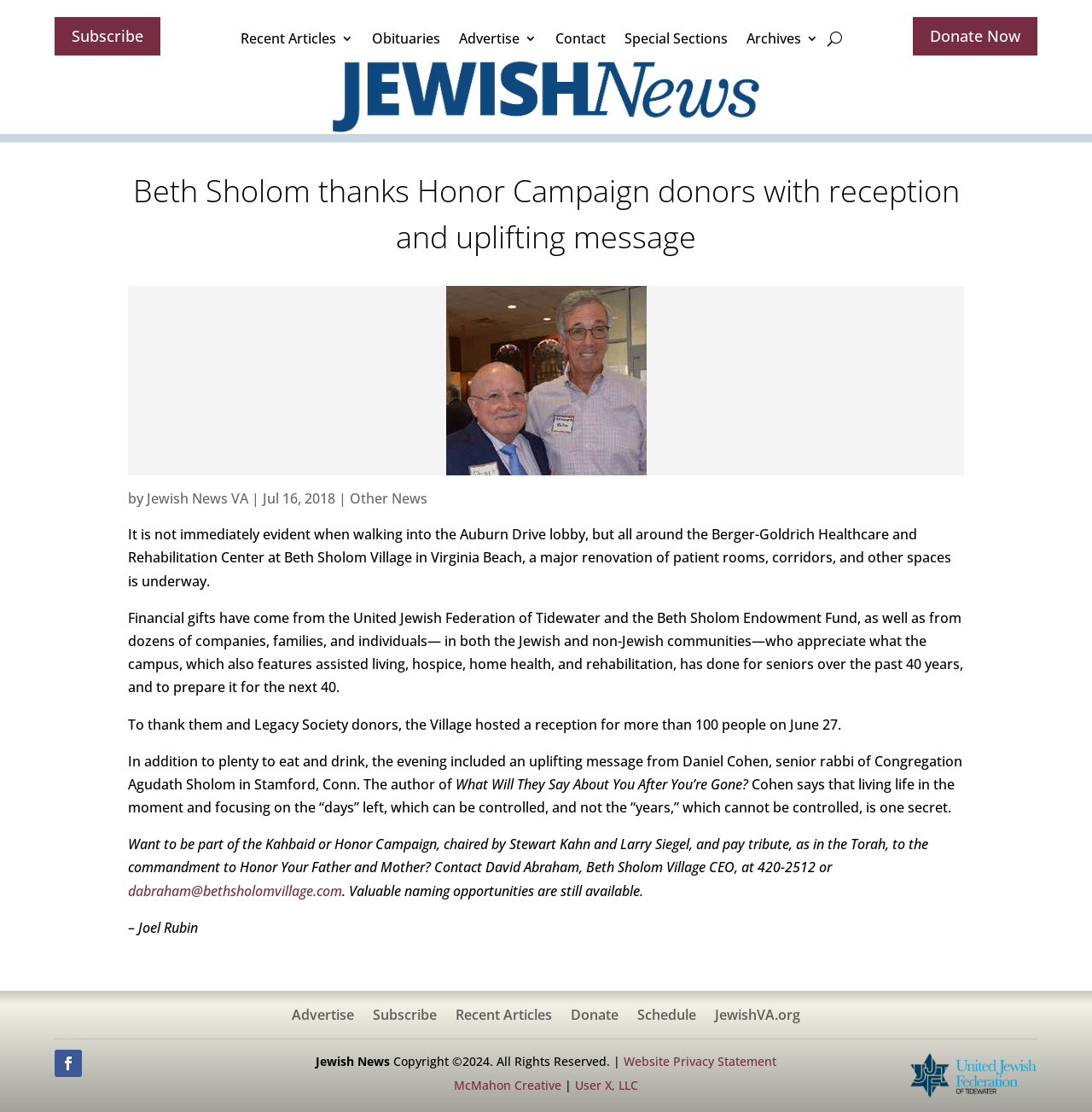Who is the CEO of Beth Sholom Village?
Using the information from the image, give a concise answer in one word or a short phrase.

David Abraham